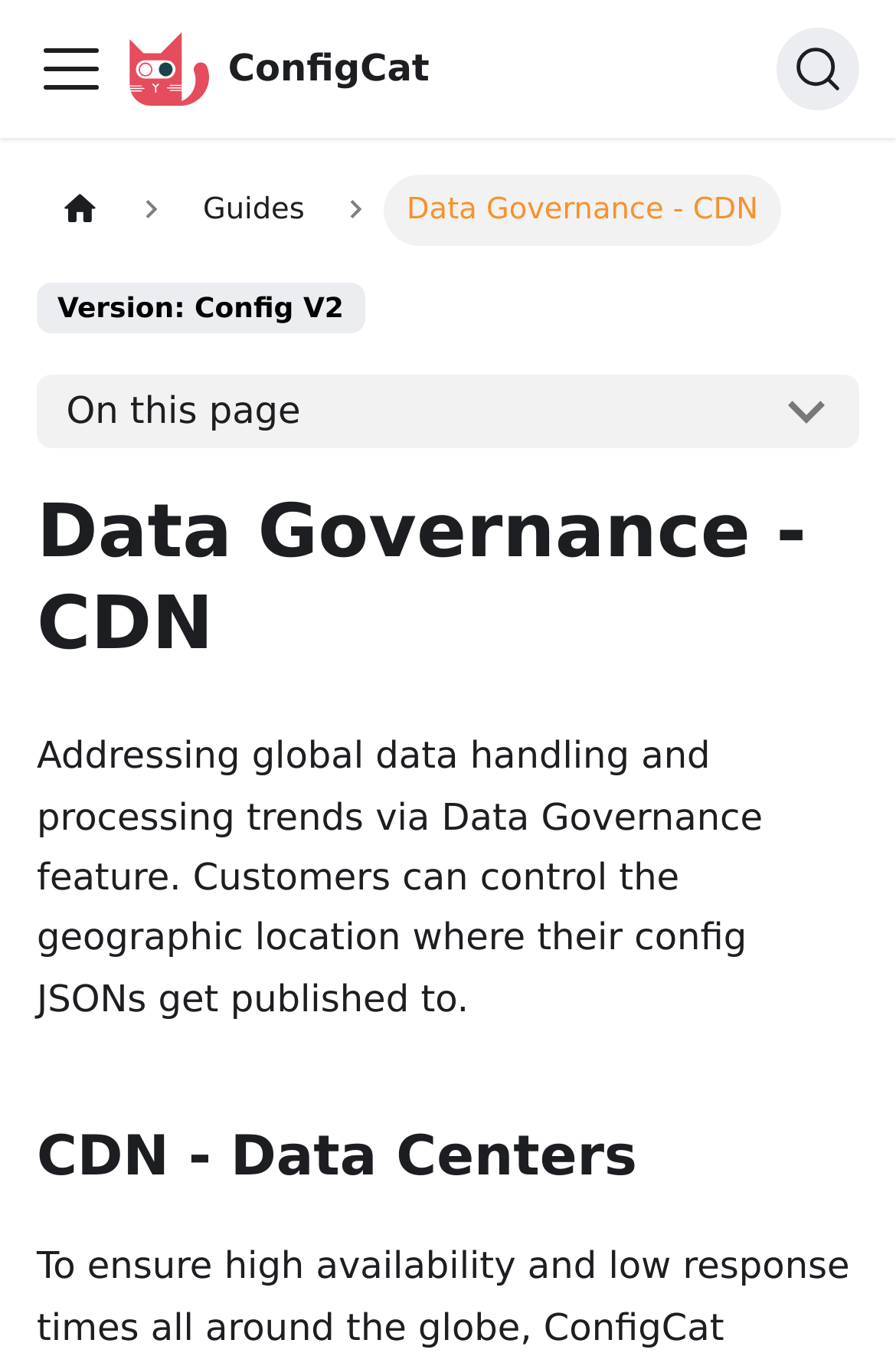Create a detailed narrative of the webpage’s visual and textual elements.

The webpage is about ConfigCat's Data Governance feature, specifically its ability to control the geographic location of data publication, which helps with GDPR and other data protection regulations compliance. 

At the top of the page, there is a navigation bar with a toggle button on the left and a search button on the right. The navigation bar contains a link to the ConfigCat homepage, accompanied by a small image, and a breadcrumb trail showing the current page's location within the guides section. 

Below the navigation bar, there is a header section with a heading that reads "Data Governance - CDN". This section also contains a static text indicating the version of ConfigCat being used. 

The main content of the page is divided into two sections. The first section provides an introduction to the Data Governance feature, explaining how it addresses global data handling and processing trends by allowing customers to control the geographic location of their config JSONs publication. 

The second section is a subsection titled "CDN - Data Centers" and contains a direct link to the CDN - Data Centers page.